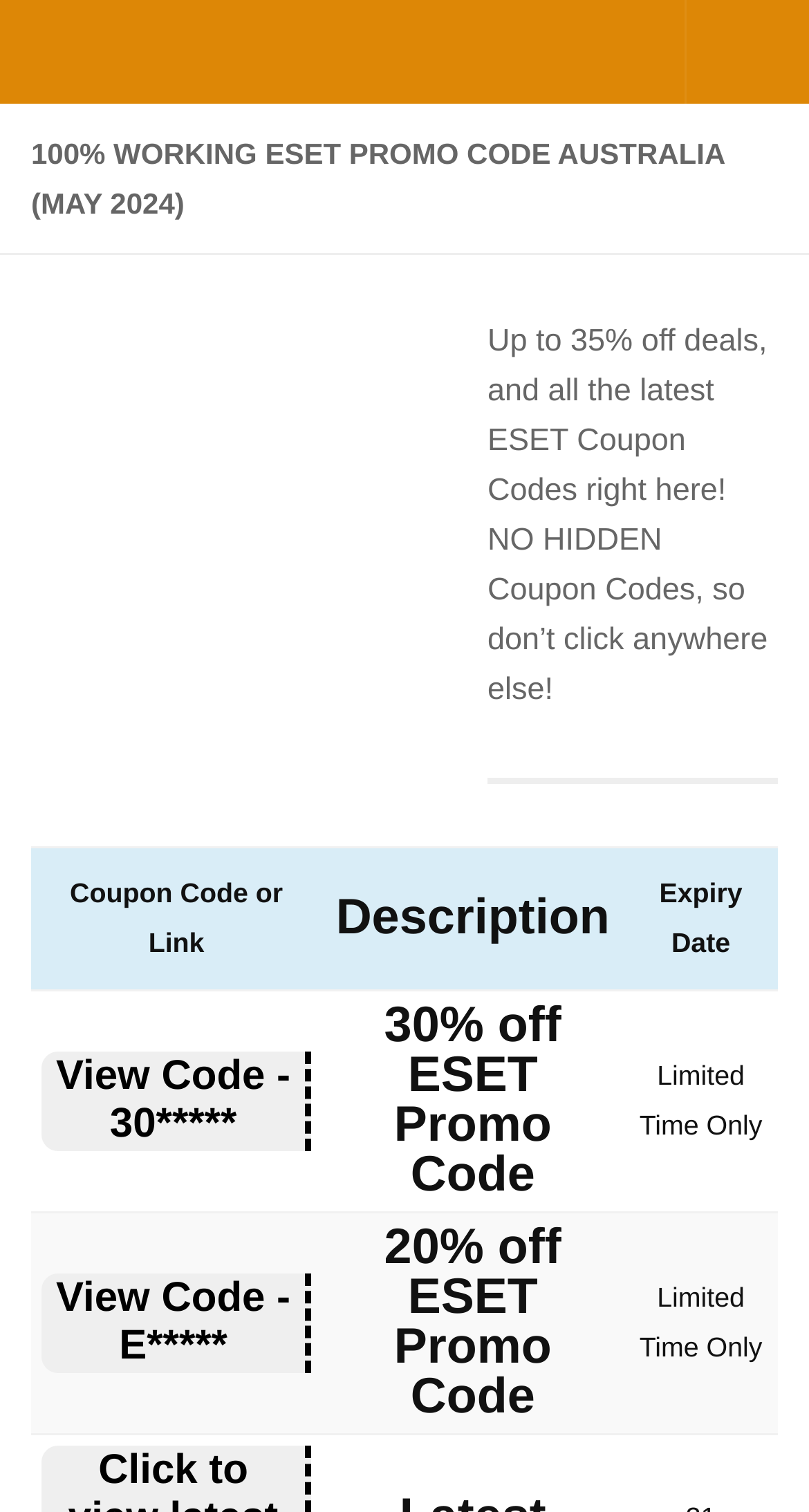How many coupon codes are listed?
Offer a detailed and full explanation in response to the question.

I counted the number of rows in the table, excluding the header row, to find the number of coupon codes listed. There are two rows, each containing a coupon code, description, and expiry date.